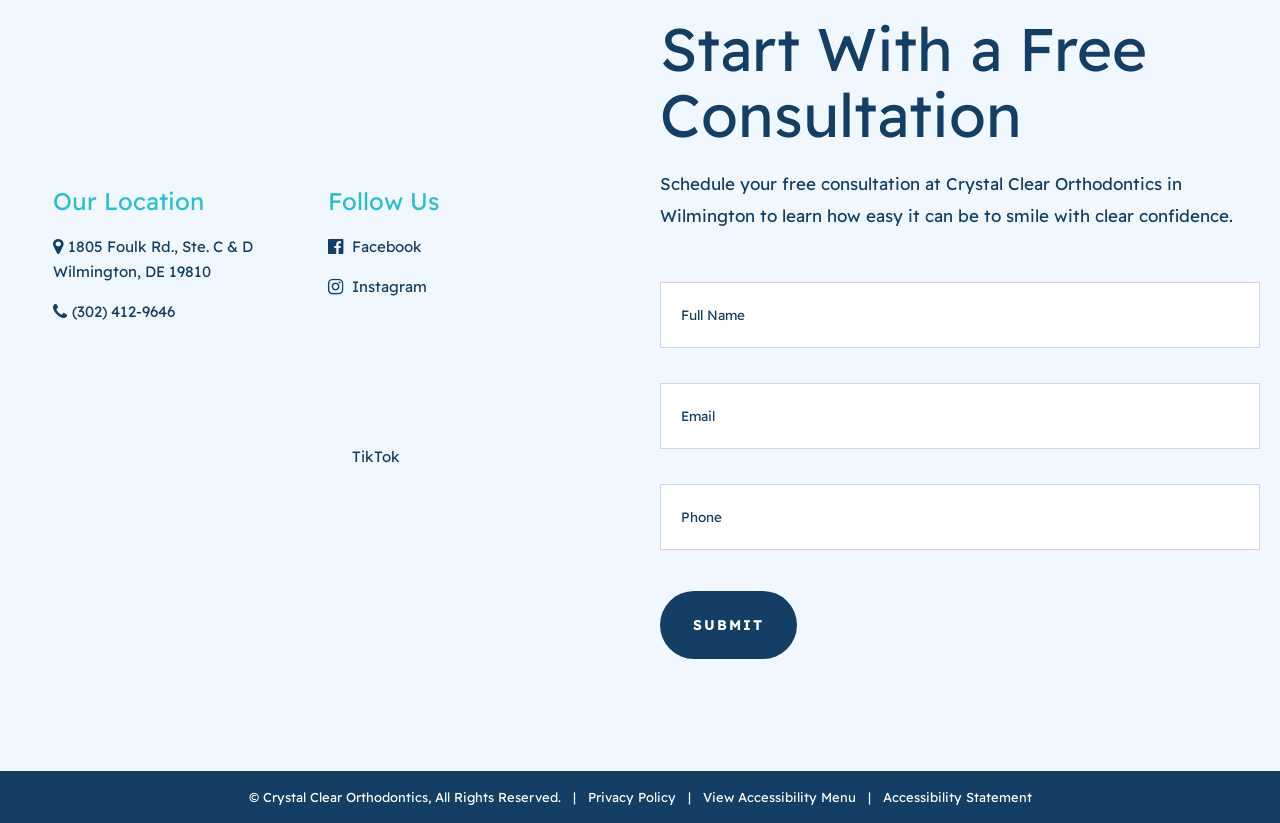Find the bounding box coordinates of the area that needs to be clicked in order to achieve the following instruction: "Visit the Crystal Clear Orthodontics website". The coordinates should be specified as four float numbers between 0 and 1, i.e., [left, top, right, bottom].

[0.035, 0.019, 0.285, 0.21]